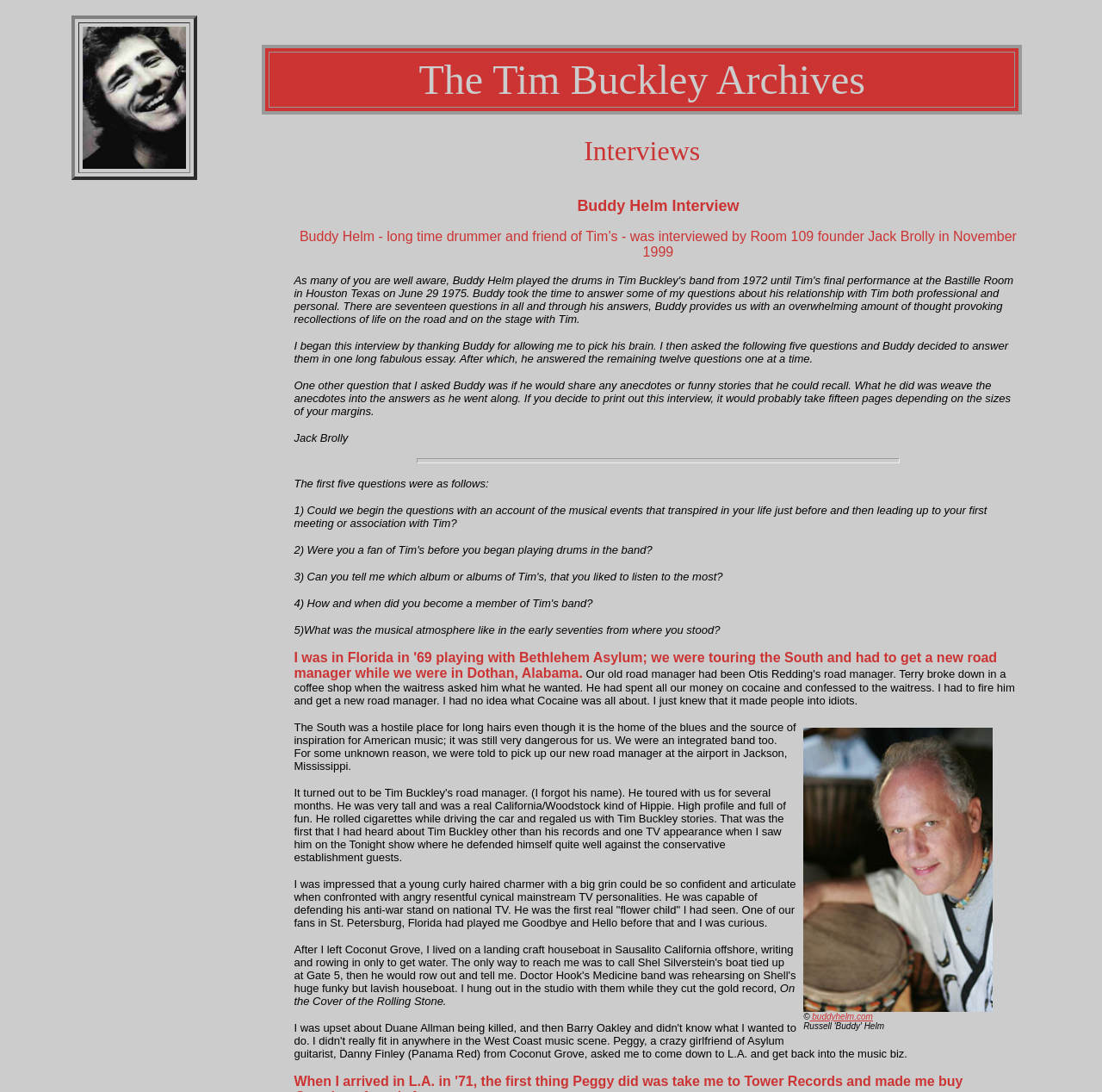How many interviews are on this page?
Using the information presented in the image, please offer a detailed response to the question.

There are at least three interviews on this page, as evidenced by the three blocks of text with different interview quotes. The first quote is about the South being a hostile place for long hairs, the second quote is about a young curly haired charmer, and the third quote is about being on the cover of the Rolling Stone.